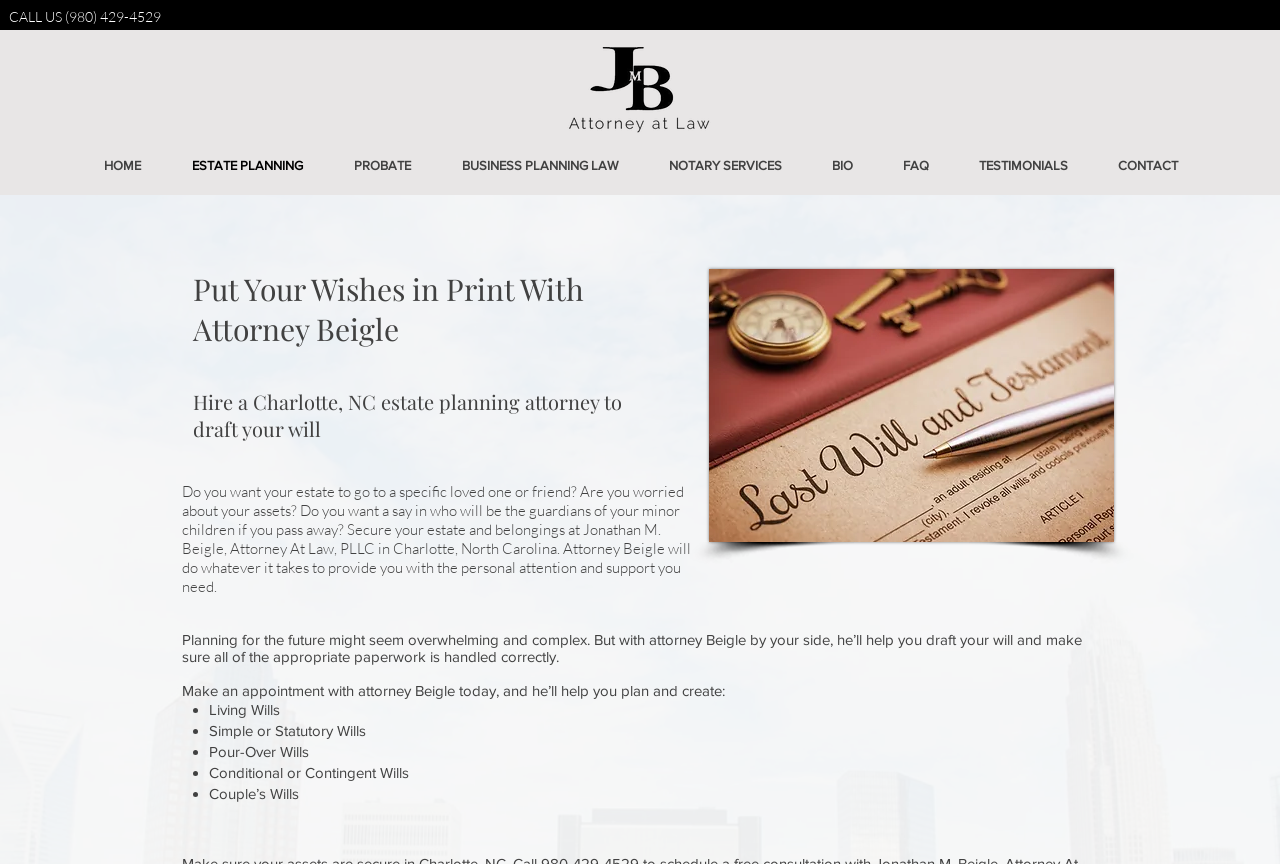With reference to the image, please provide a detailed answer to the following question: What services does Attorney Beigle offer?

The services offered by Attorney Beigle can be determined by examining the navigation links at the top of the webpage, which include 'ESTATE PLANNING', 'PROBATE', 'BUSINESS PLANNING LAW', and 'NOTARY SERVICES'. Additionally, the text on the webpage mentions drafting wills, which is another service offered by Attorney Beigle.